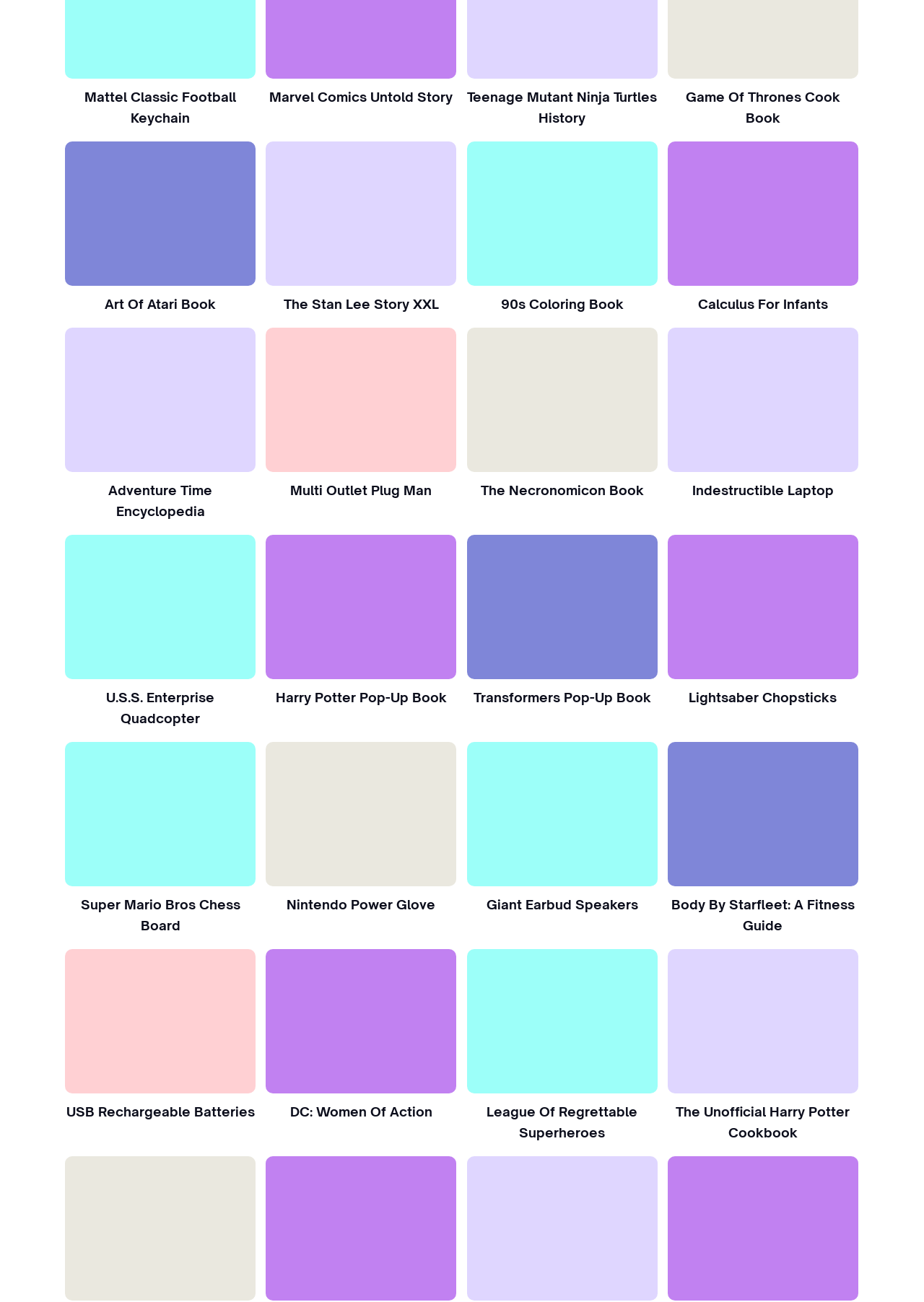Please locate the clickable area by providing the bounding box coordinates to follow this instruction: "View 'Art Of Atari Book'".

[0.07, 0.109, 0.277, 0.22]